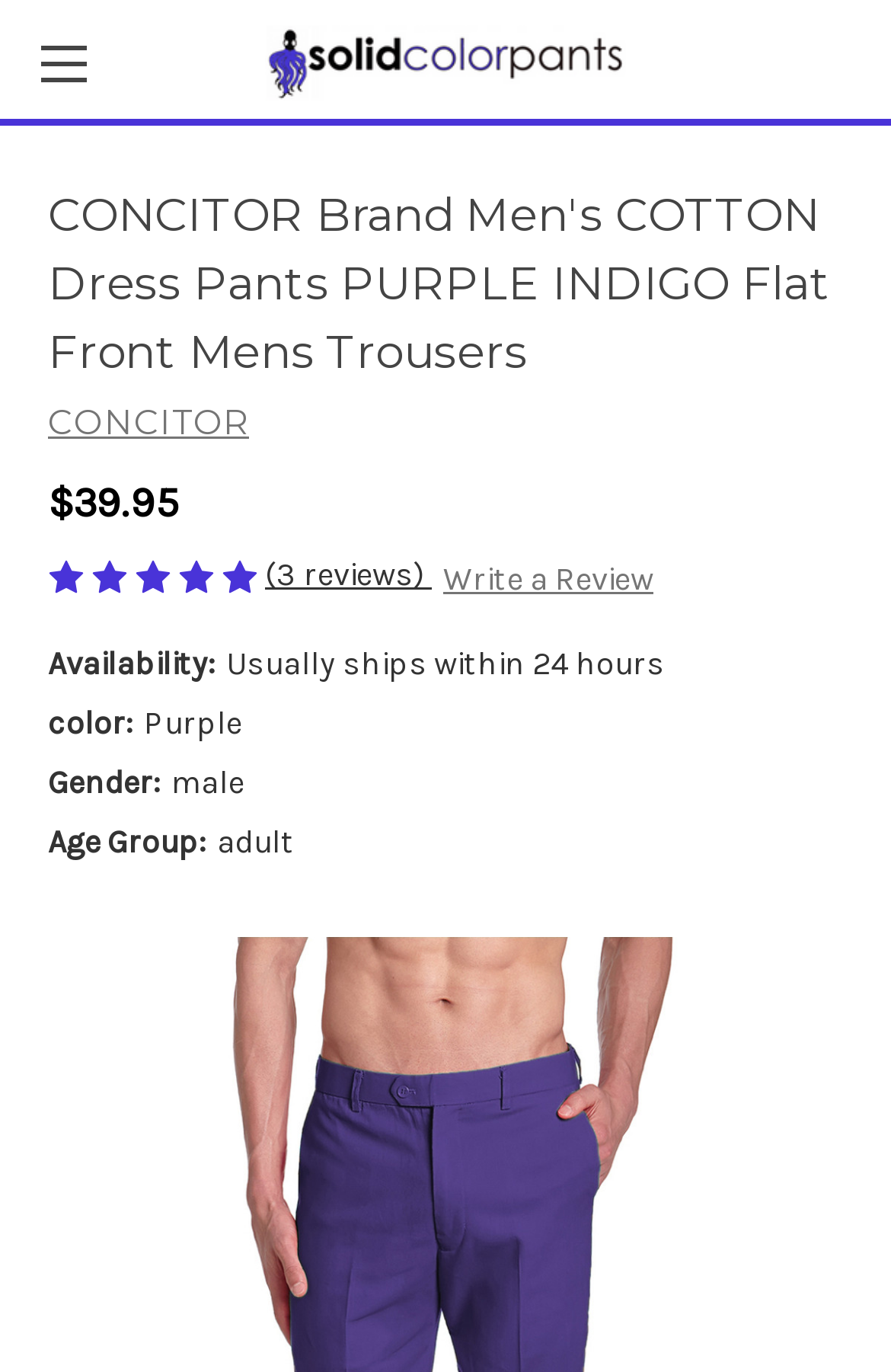What is the price of the dress pants?
Carefully examine the image and provide a detailed answer to the question.

The price of the dress pants can be found in the StaticText element '$39.95' which is located below the product description.